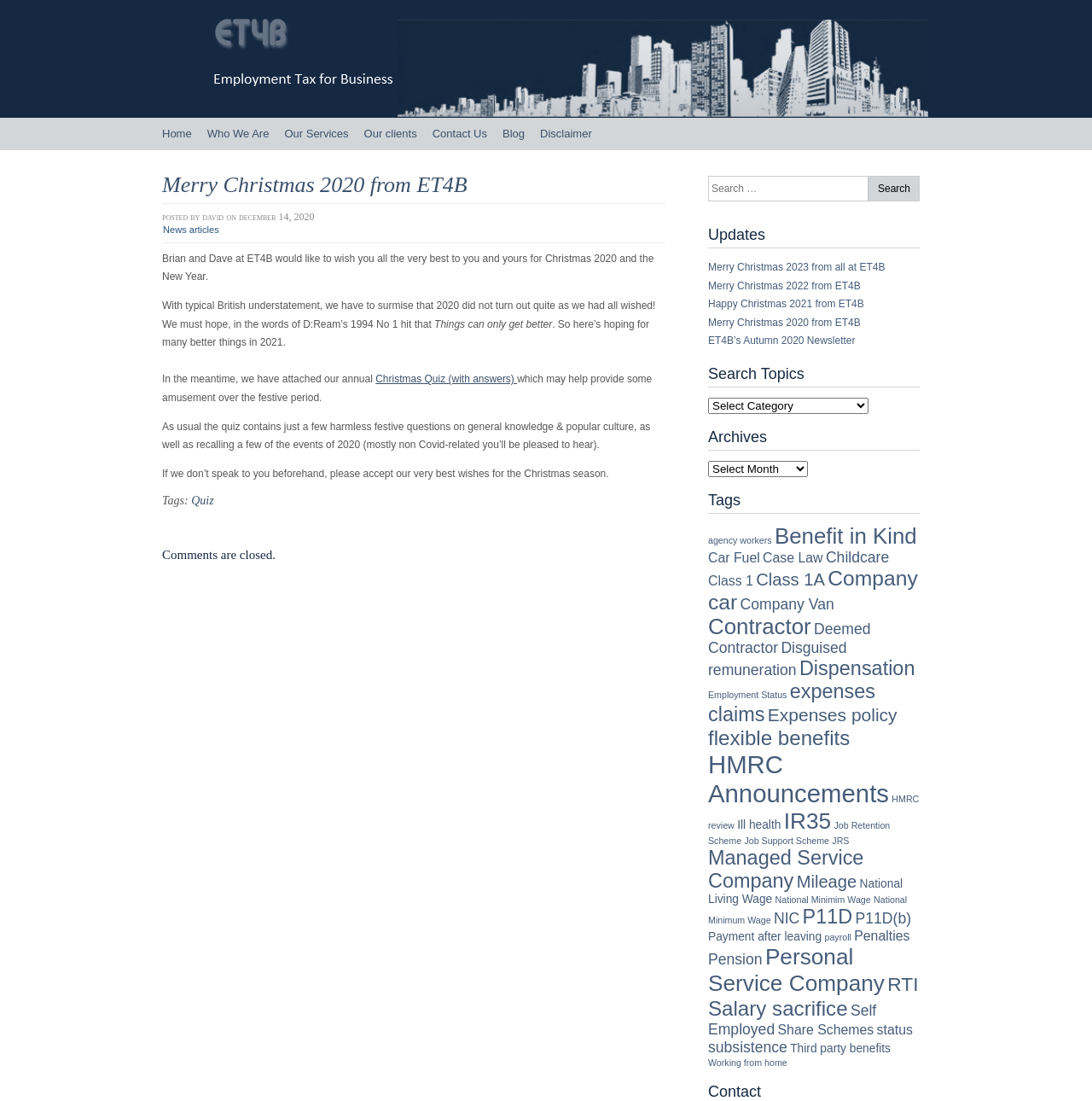What is the theme of the attached quiz?
Using the visual information from the image, give a one-word or short-phrase answer.

General knowledge & popular culture